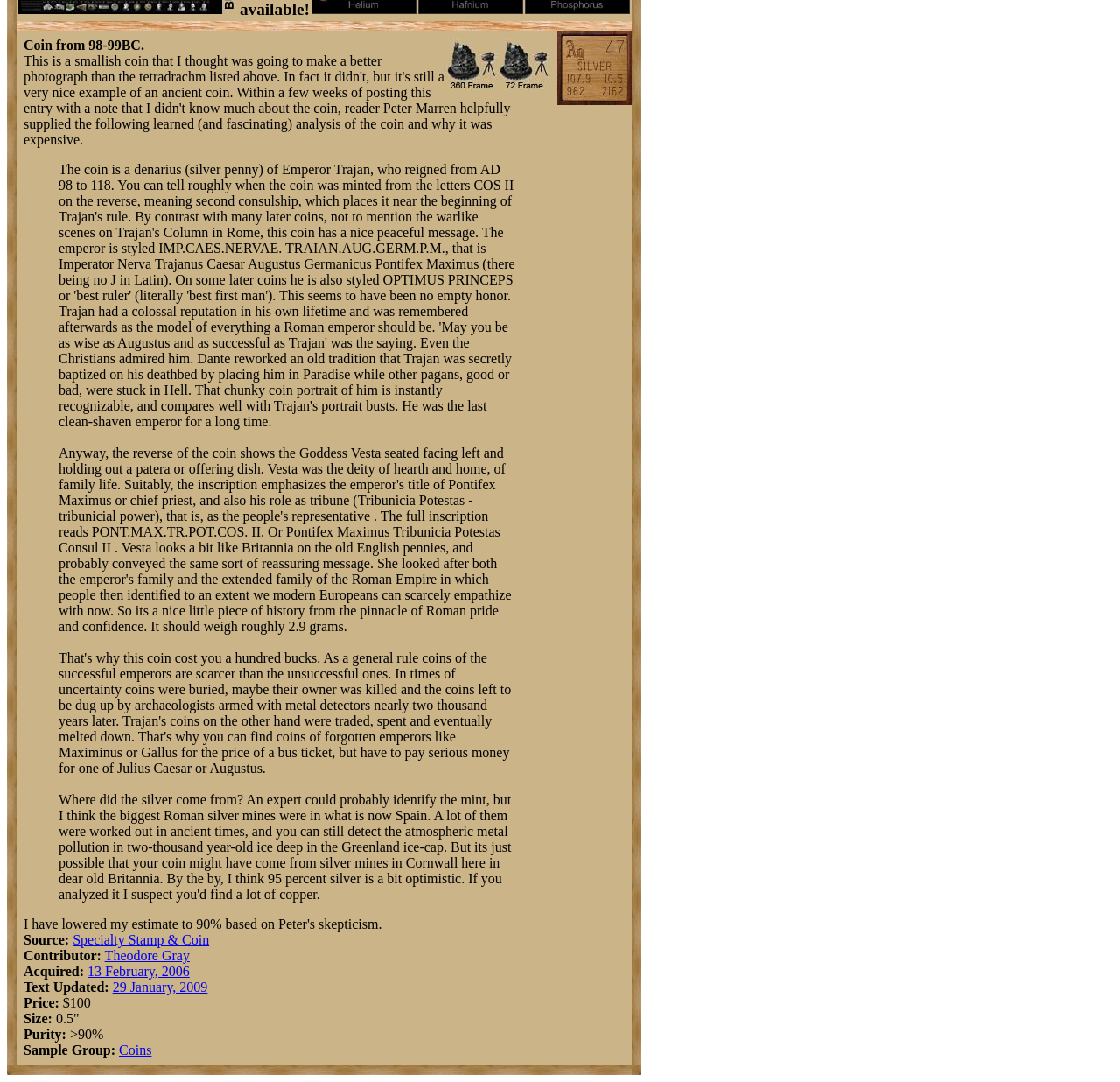Using the provided element description: "Coins", determine the bounding box coordinates of the corresponding UI element in the screenshot.

[0.106, 0.964, 0.135, 0.977]